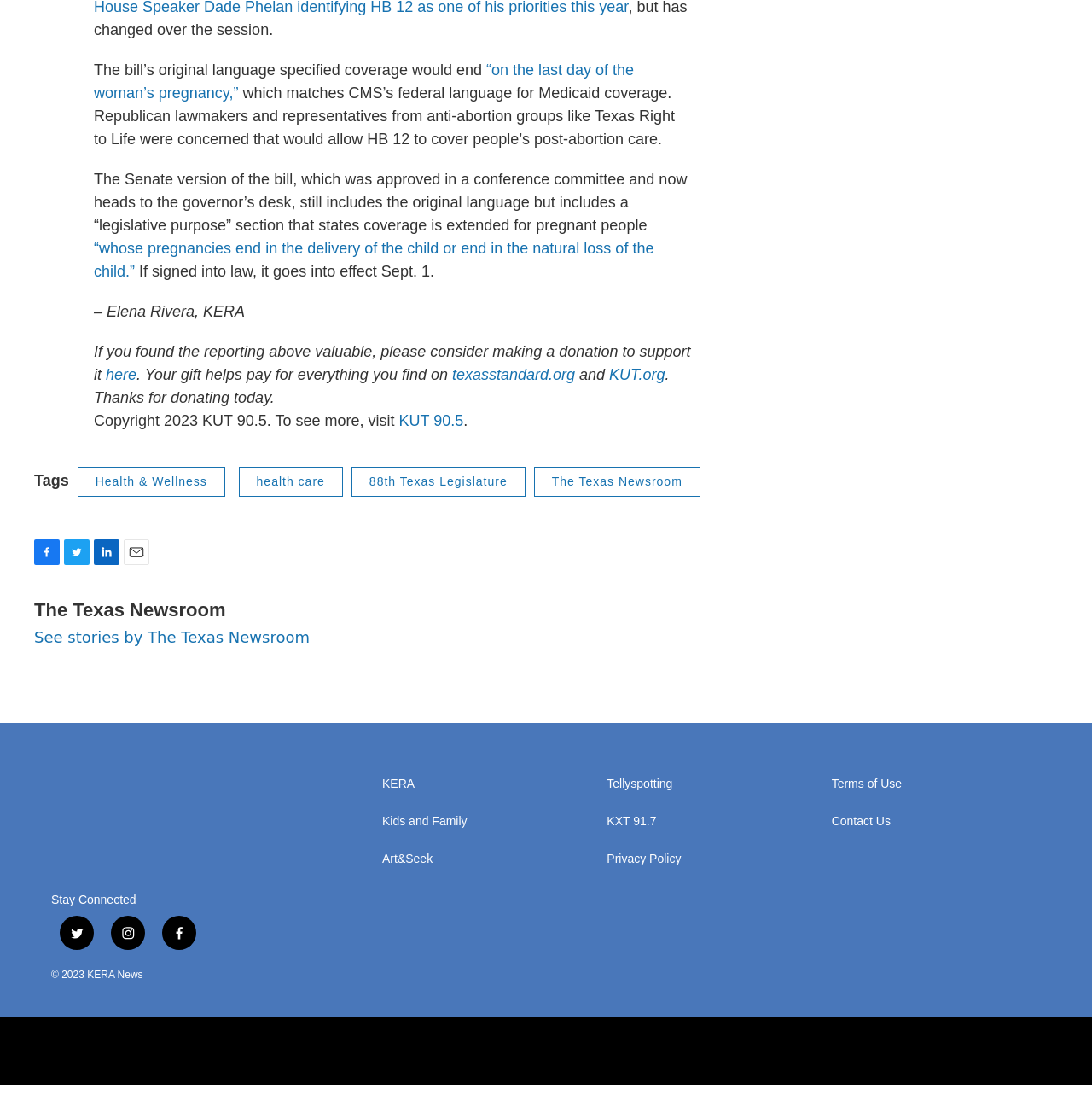Reply to the question with a single word or phrase:
What is the name of the organization behind the website?

KERA